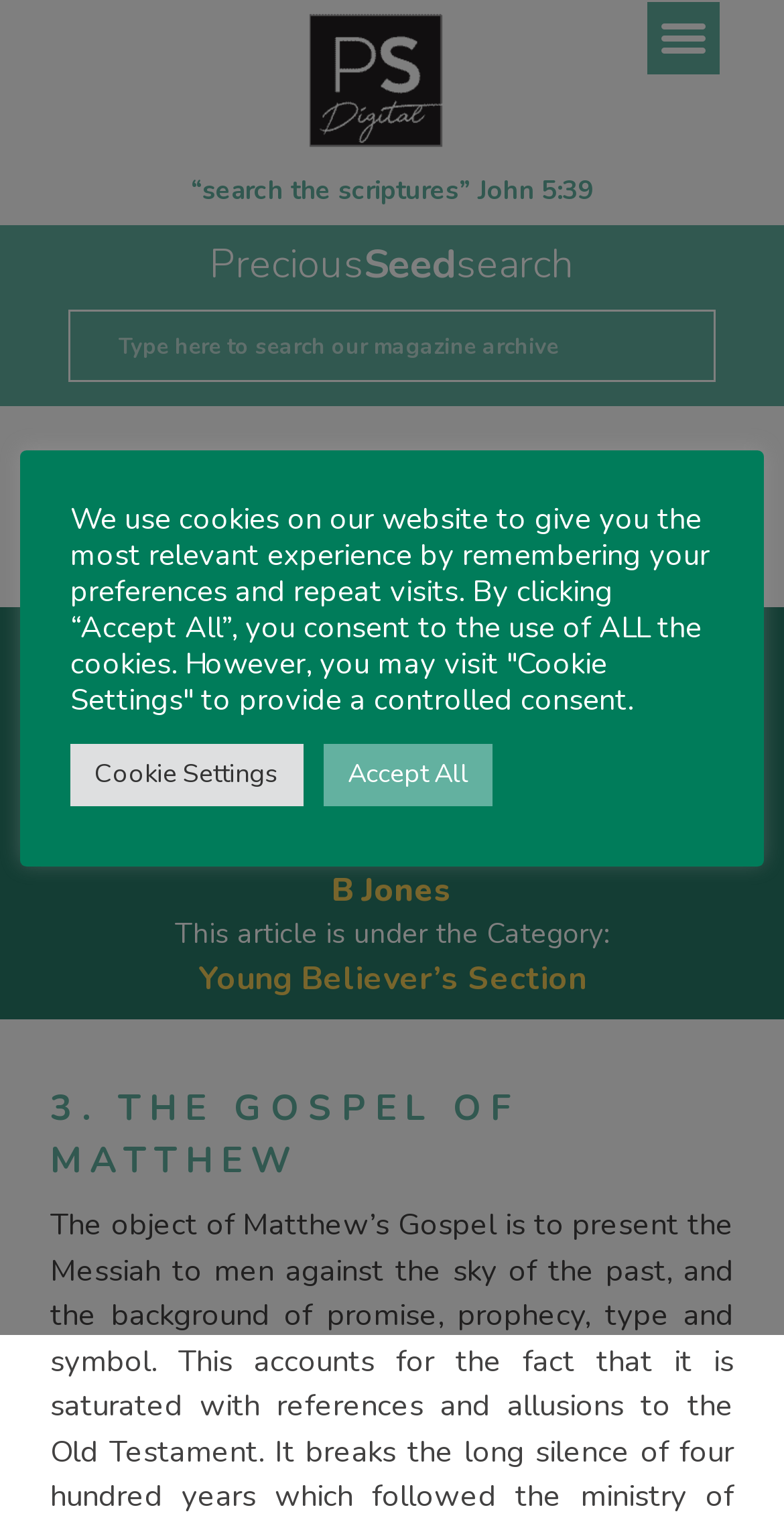Review the image closely and give a comprehensive answer to the question: What is the title of the article?

The title of the article can be found in the heading element, which is 'The Four Gospels – 3. The Gospel of Matthew'.